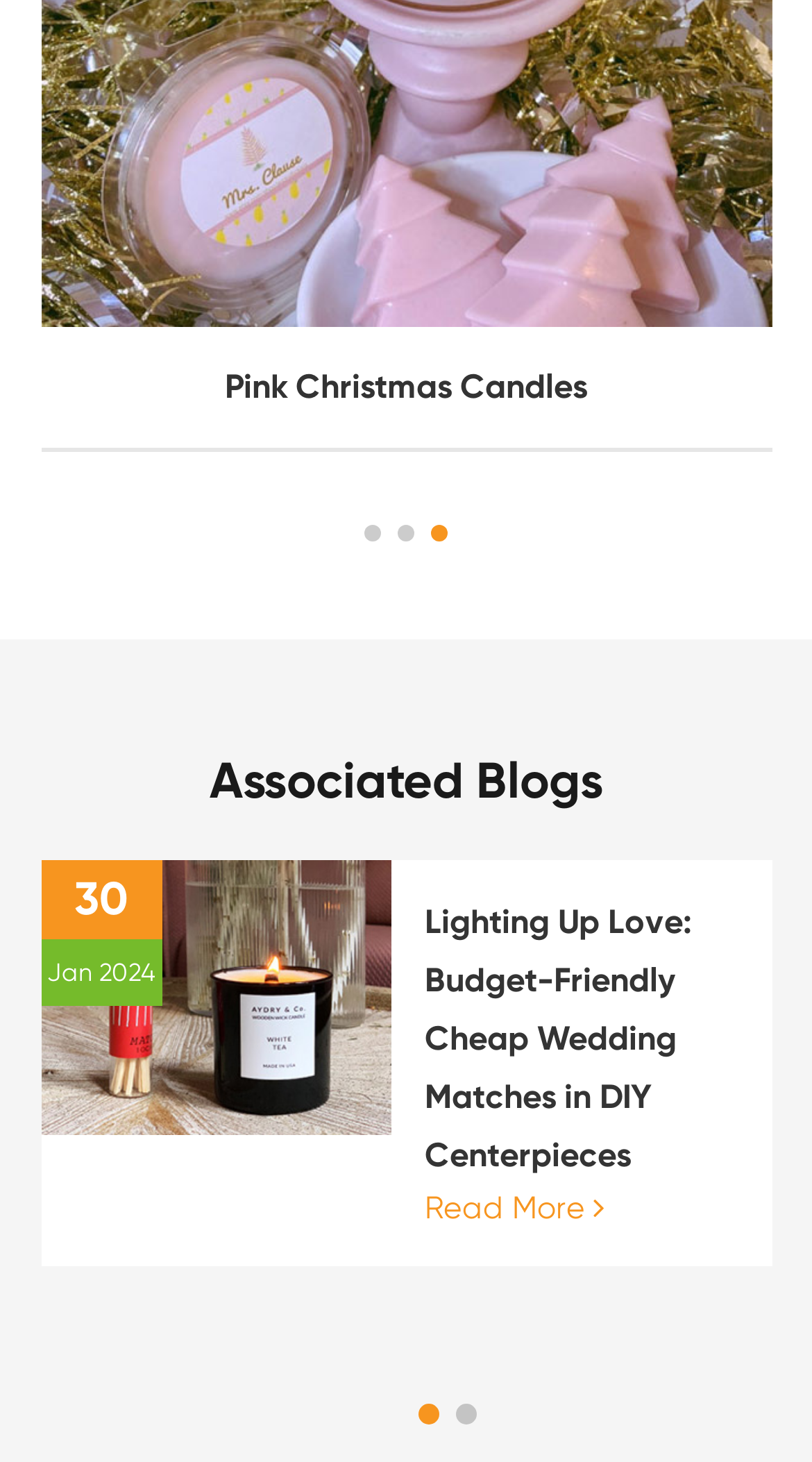Identify the bounding box for the described UI element. Provide the coordinates in (top-left x, top-left y, bottom-right x, bottom-right y) format with values ranging from 0 to 1: parent_node: 30

[0.05, 0.588, 0.482, 0.776]